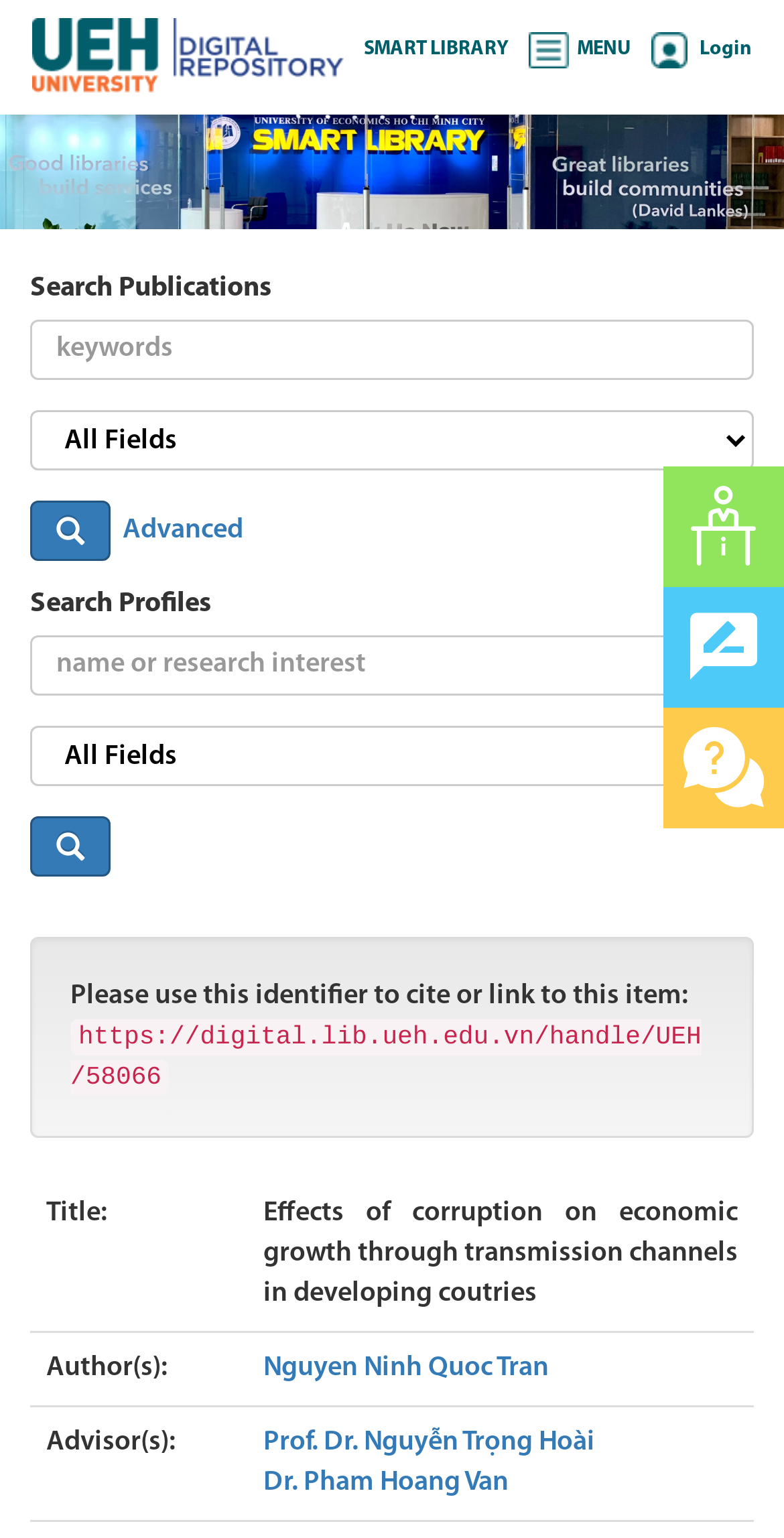Could you provide the bounding box coordinates for the portion of the screen to click to complete this instruction: "Read about DNS"?

None